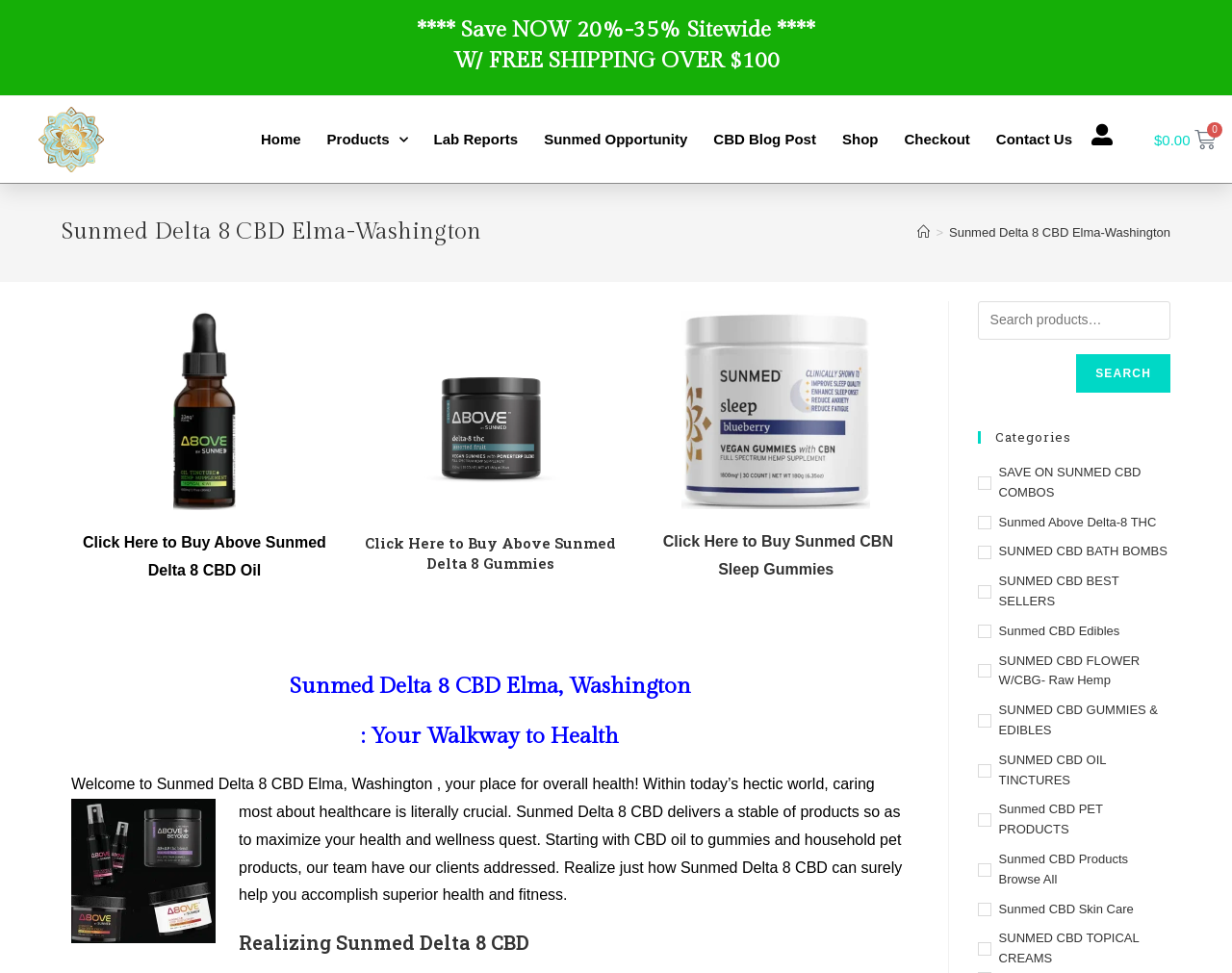Locate the bounding box coordinates of the element that should be clicked to fulfill the instruction: "Buy 'Sunmed CBD OIL TINCTURE'".

[0.031, 0.11, 0.106, 0.178]